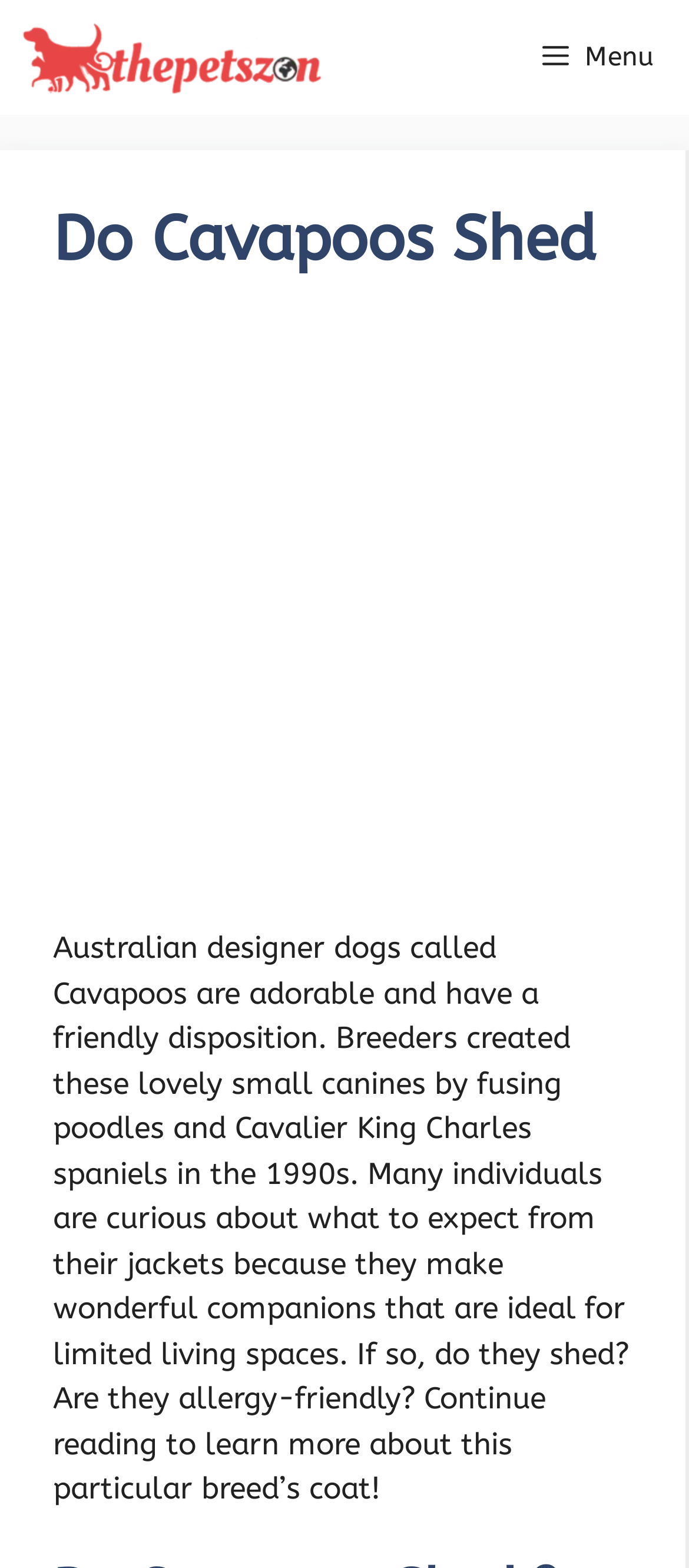Please provide a comprehensive response to the question based on the details in the image: What breed of dog is being discussed?

The webpage is focused on Cavapoos, which is a breed of dog created by fusing poodles and Cavalier King Charles spaniels, as mentioned in the StaticText element.